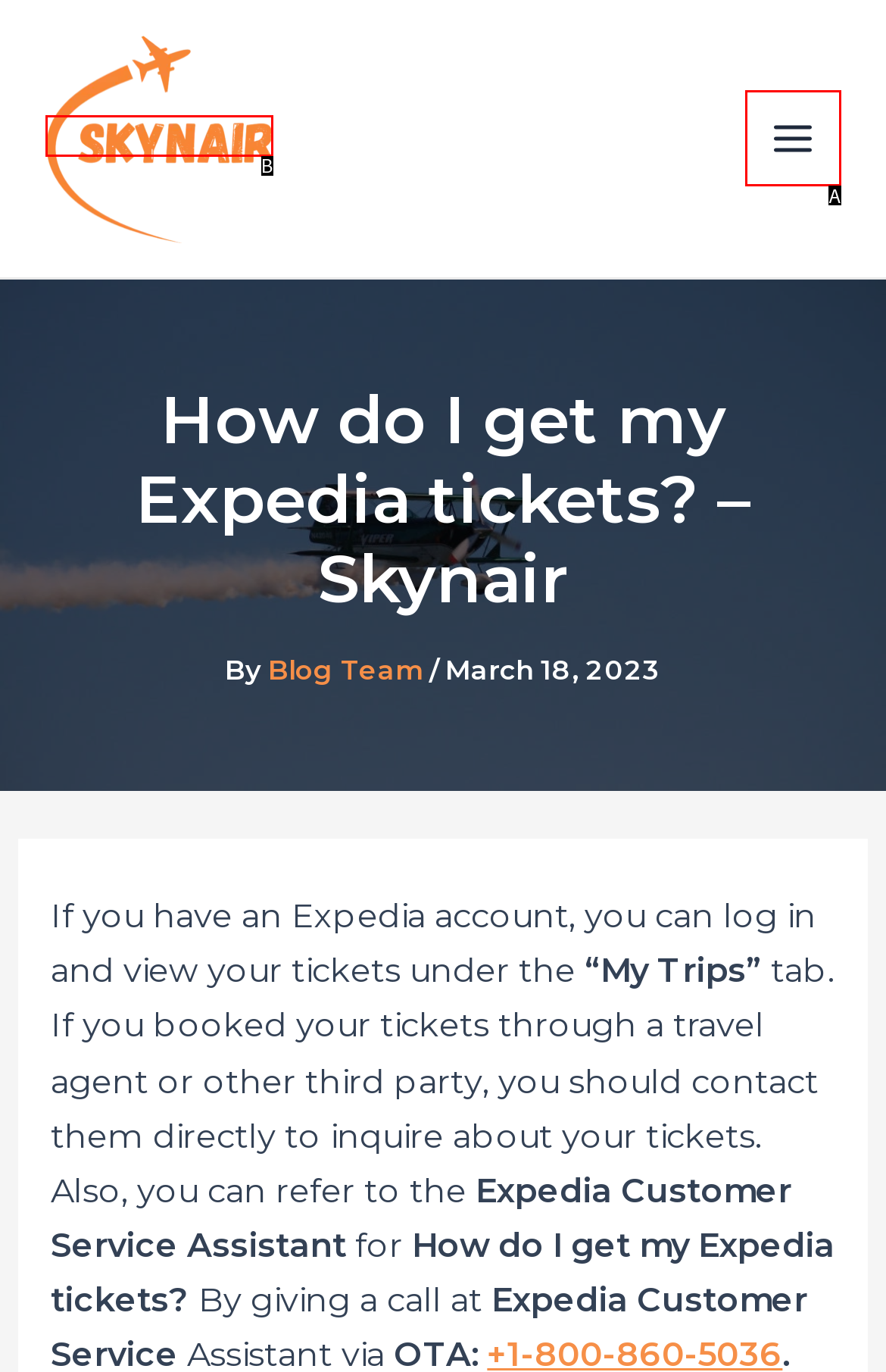Match the HTML element to the description: alt="skynair". Answer with the letter of the correct option from the provided choices.

B